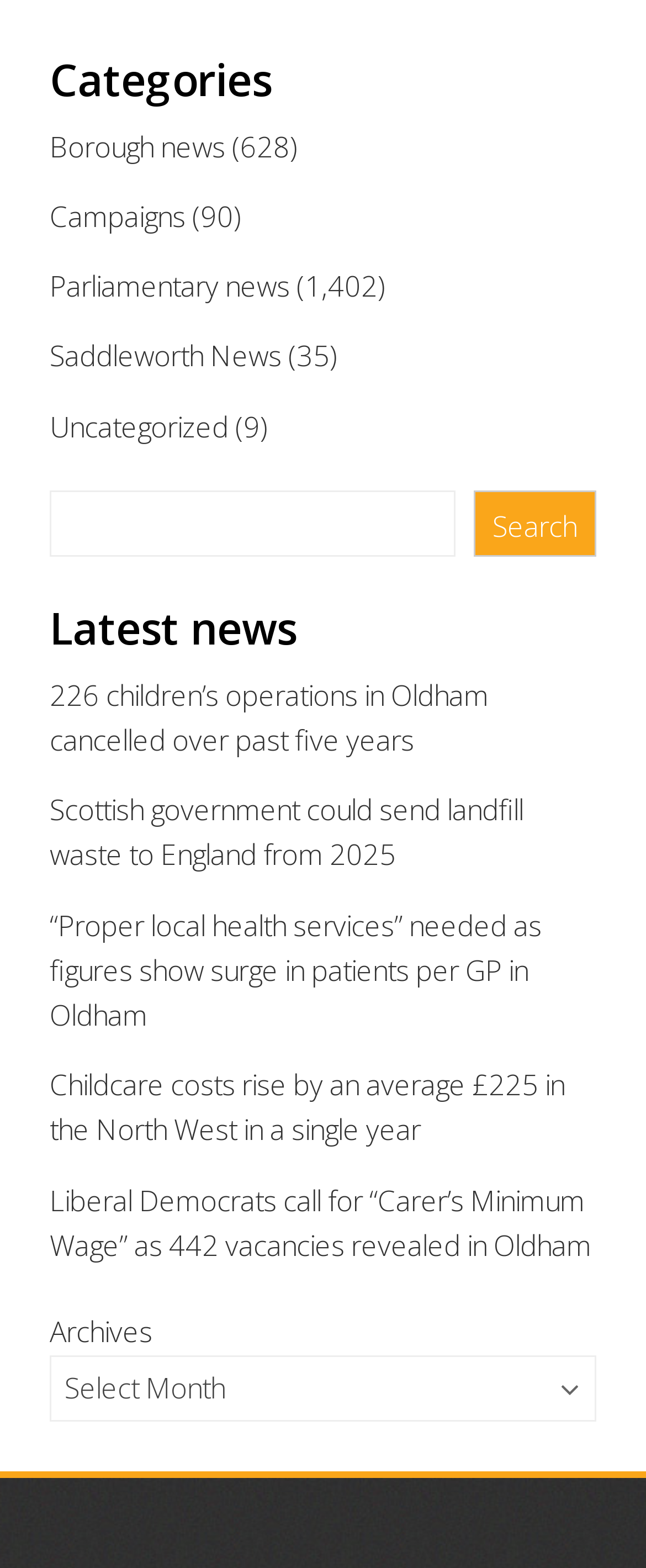Determine the bounding box coordinates of the region that needs to be clicked to achieve the task: "Search for something".

[0.077, 0.313, 0.923, 0.355]